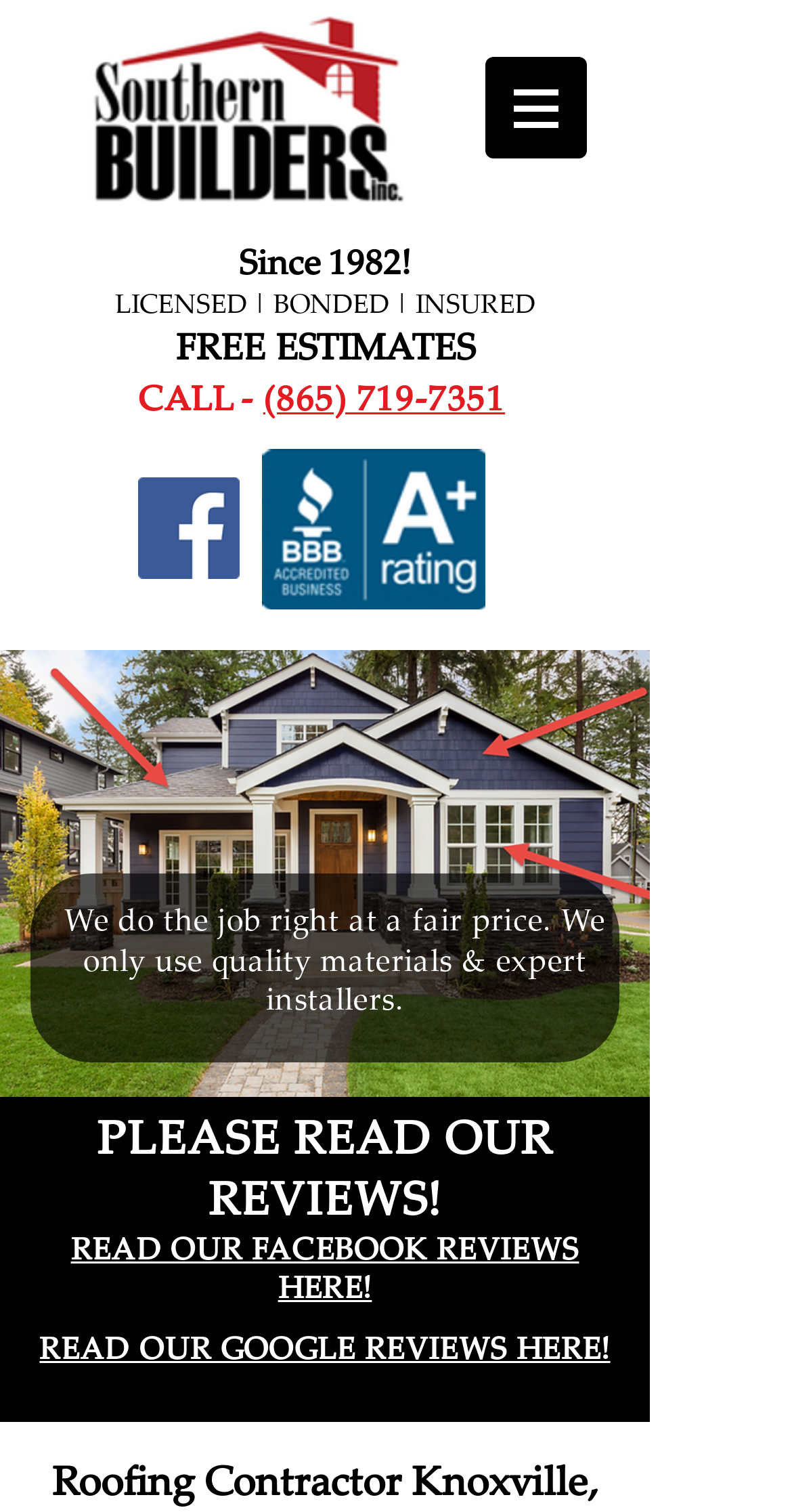Generate an in-depth caption that captures all aspects of the webpage.

The webpage is about Southern Builders, a roofing, siding, and window contractor in Knoxville, TN. At the top, there is a navigation menu button on the right side, which can be opened to access more options. Below it, there is a link on the left side, followed by a text "Since 1982!" in the middle. 

To the right of the text, there is an image, likely a rating or review icon. Below the image, there is a call-to-action section with a "CALL" text and a phone number "(865) 719-7351" on the right side. 

On the left side of the call-to-action section, there is a social bar with a Facebook link and its corresponding icon. Below the social bar, there are three lines of text: "LICENSED | BONDED | INSURED", "FREE ESTIMATES", and a paragraph describing the company's commitment to quality work and fair pricing.

Further down, there are two more sections. The first section has a text "PLEASE READ OUR REVIEWS!" and a link to read Facebook reviews. The second section has a link to read Google reviews.